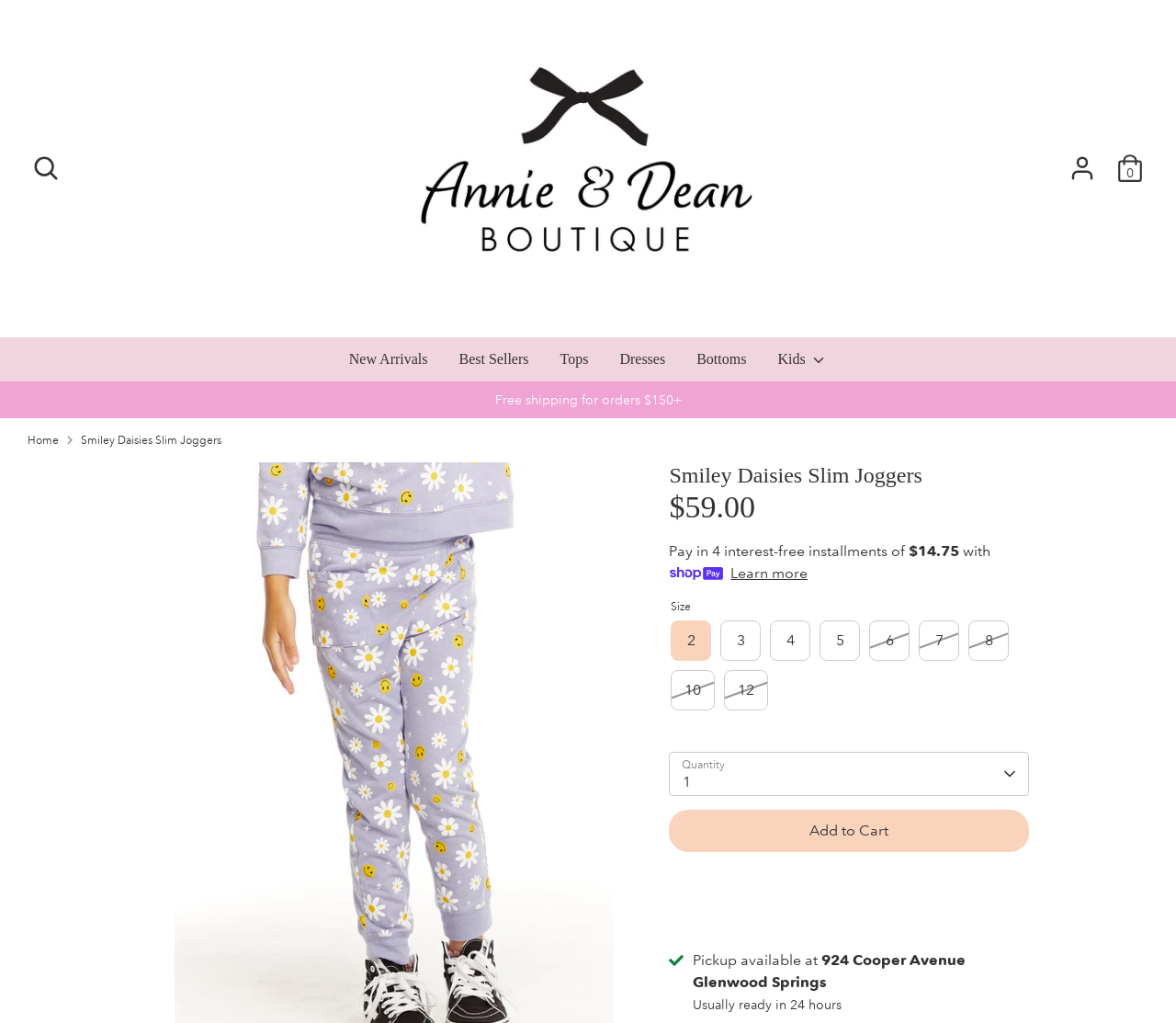Utilize the information from the image to answer the question in detail:
What is the price of the Smiley Daisies Slim Joggers?

I found the price of the Smiley Daisies Slim Joggers by looking at the StaticText element with the text '$59.00' which is located below the heading 'Smiley Daisies Slim Joggers'.